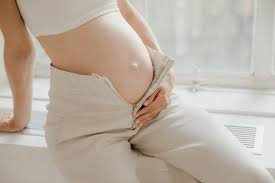Please answer the following question using a single word or phrase: What is the purpose of unzipping the pants?

To accommodate her growing midsection